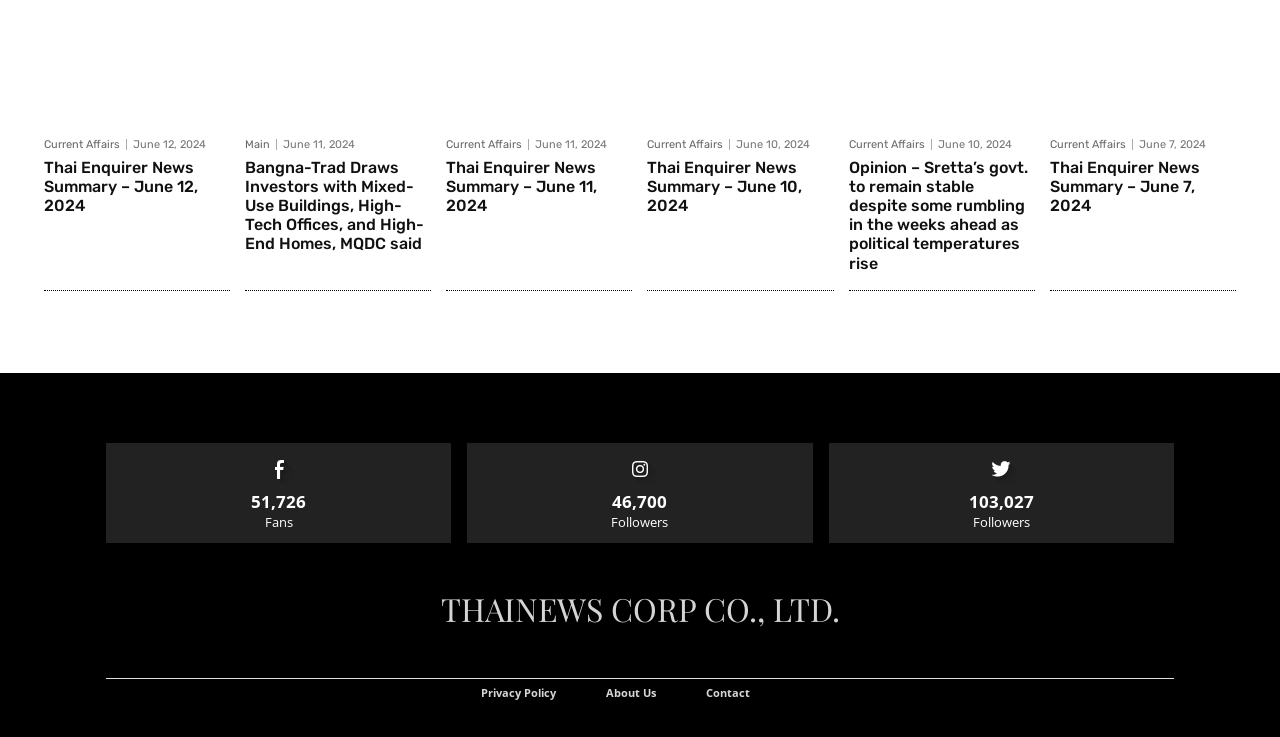Pinpoint the bounding box coordinates of the clickable area necessary to execute the following instruction: "Read 'Opinion – Sretta’s govt. to remain stable despite some rumbling in the weeks ahead as political temperatures rise'". The coordinates should be given as four float numbers between 0 and 1, namely [left, top, right, bottom].

[0.663, 0.214, 0.803, 0.37]